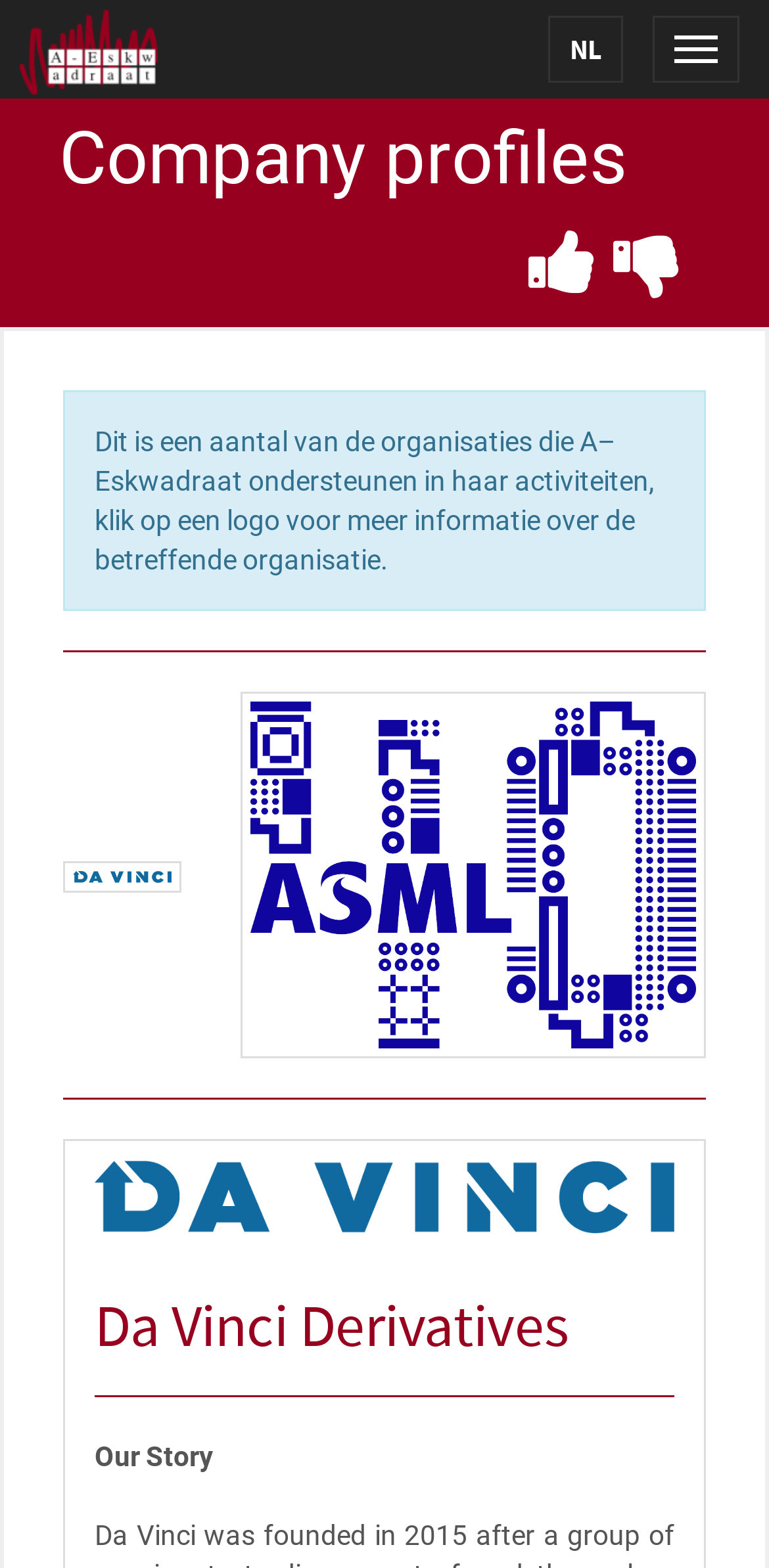Could you indicate the bounding box coordinates of the region to click in order to complete this instruction: "Provide feedback with a smile".

[0.687, 0.143, 0.774, 0.19]